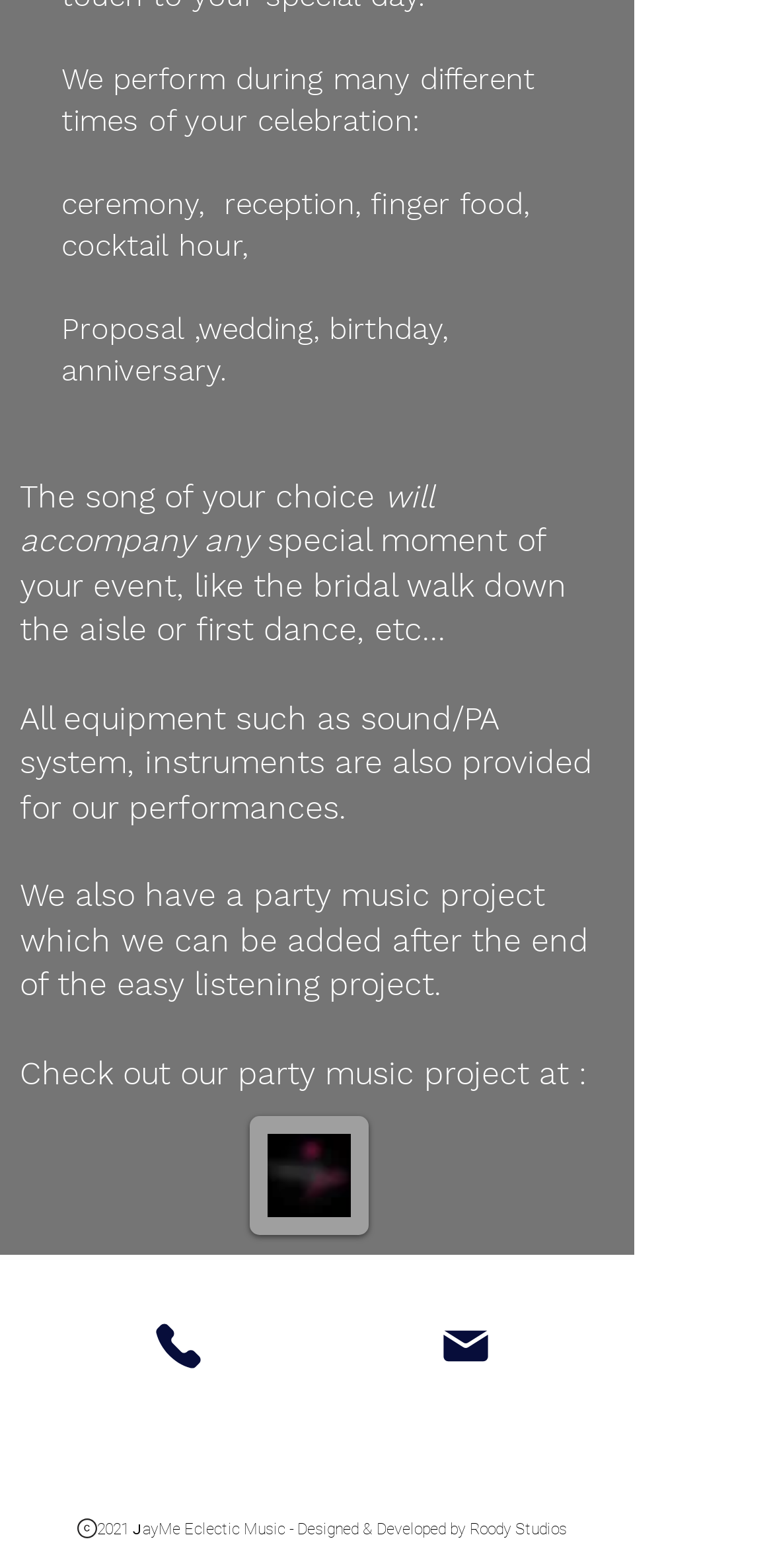How can you contact the website?
Provide a detailed answer to the question using information from the image.

The links 'Phone' and 'Mail' at the bottom of the page suggest that you can contact the website through phone or mail.